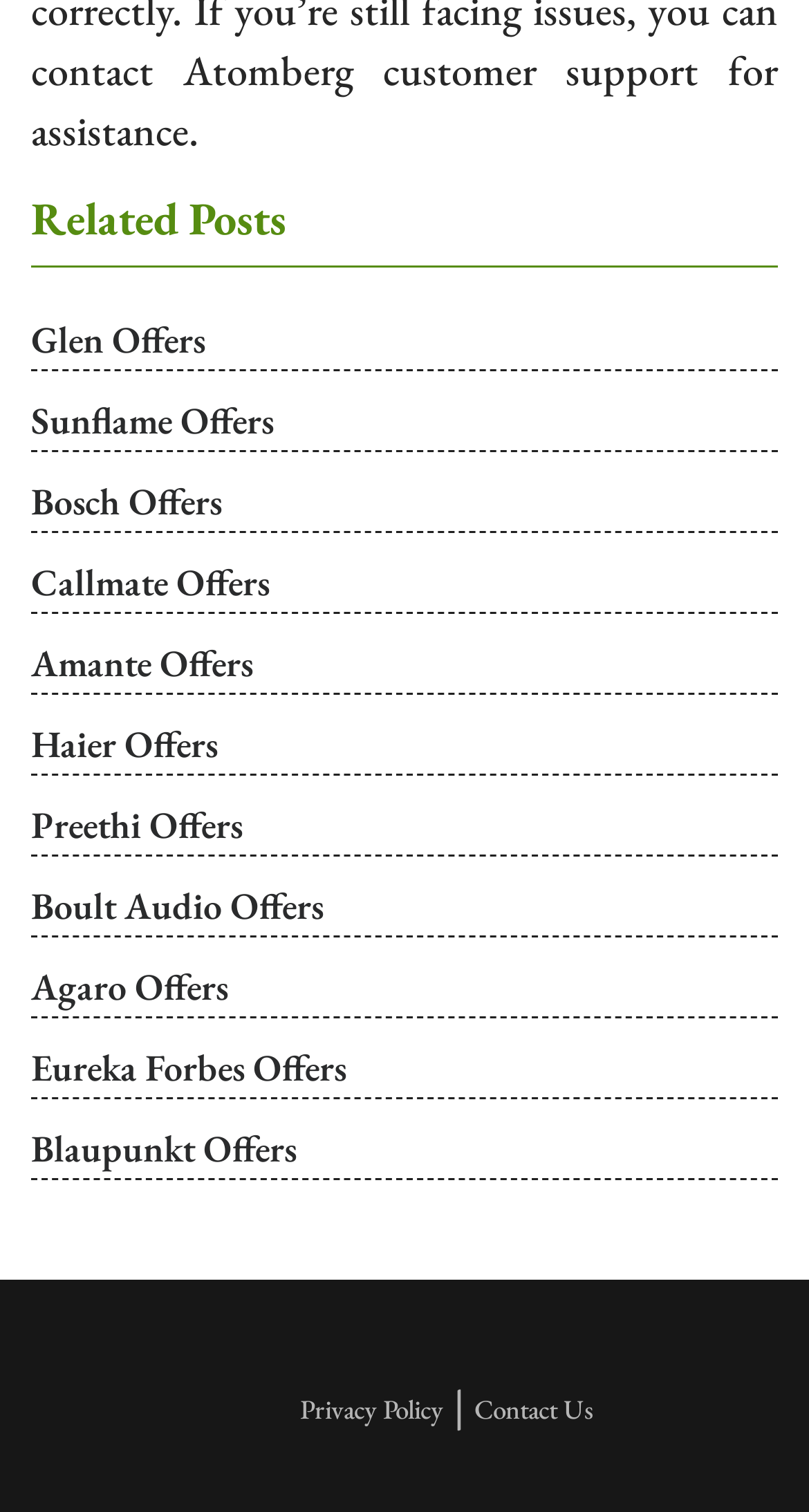What is the position of the 'Haier Offers' link?
Make sure to answer the question with a detailed and comprehensive explanation.

I looked at the list of links under the 'Related Posts' heading and found that 'Haier Offers' is the sixth link from the top, with 'Glen Offers' being the first and 'Blaupunkt Offers' being the last.